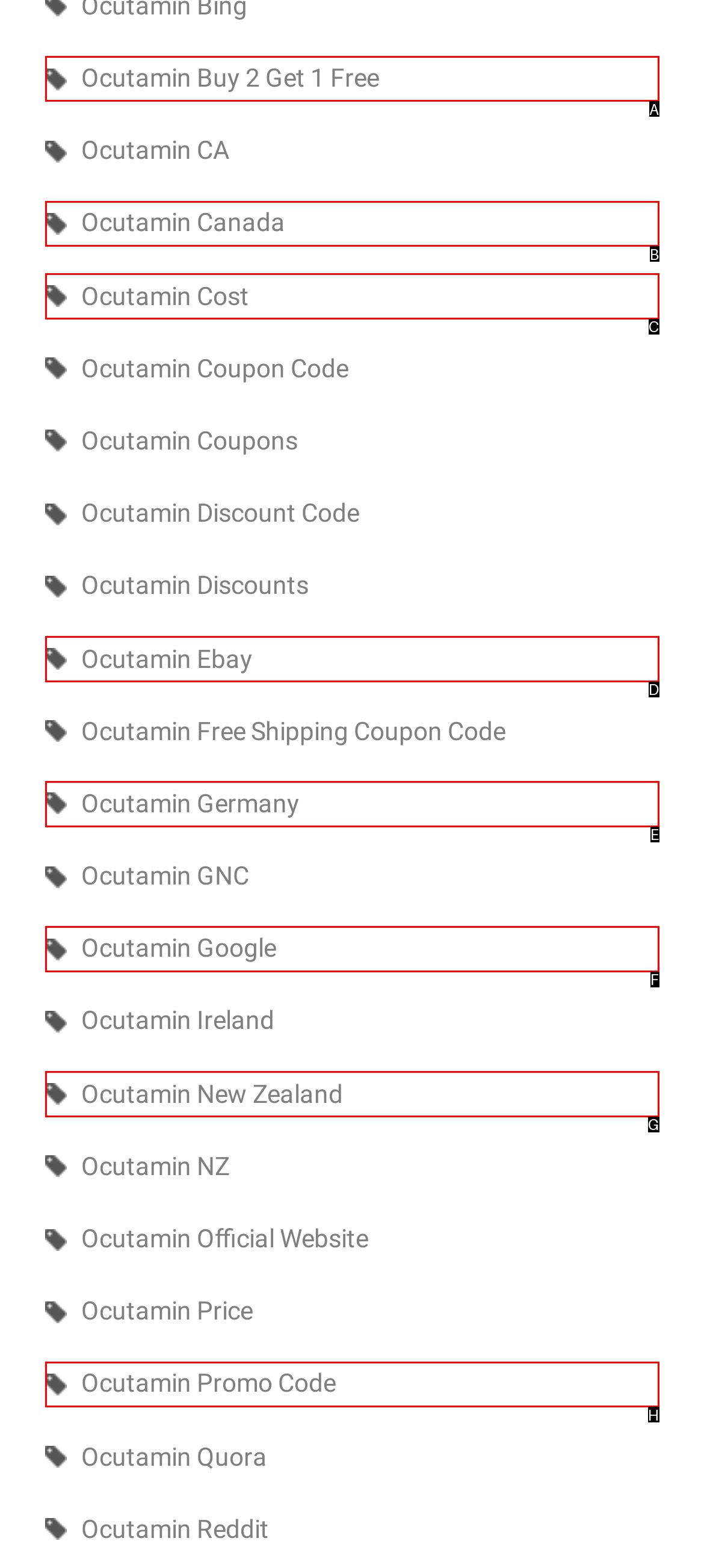Based on the element description: Ocutamin Ebay, choose the best matching option. Provide the letter of the option directly.

D